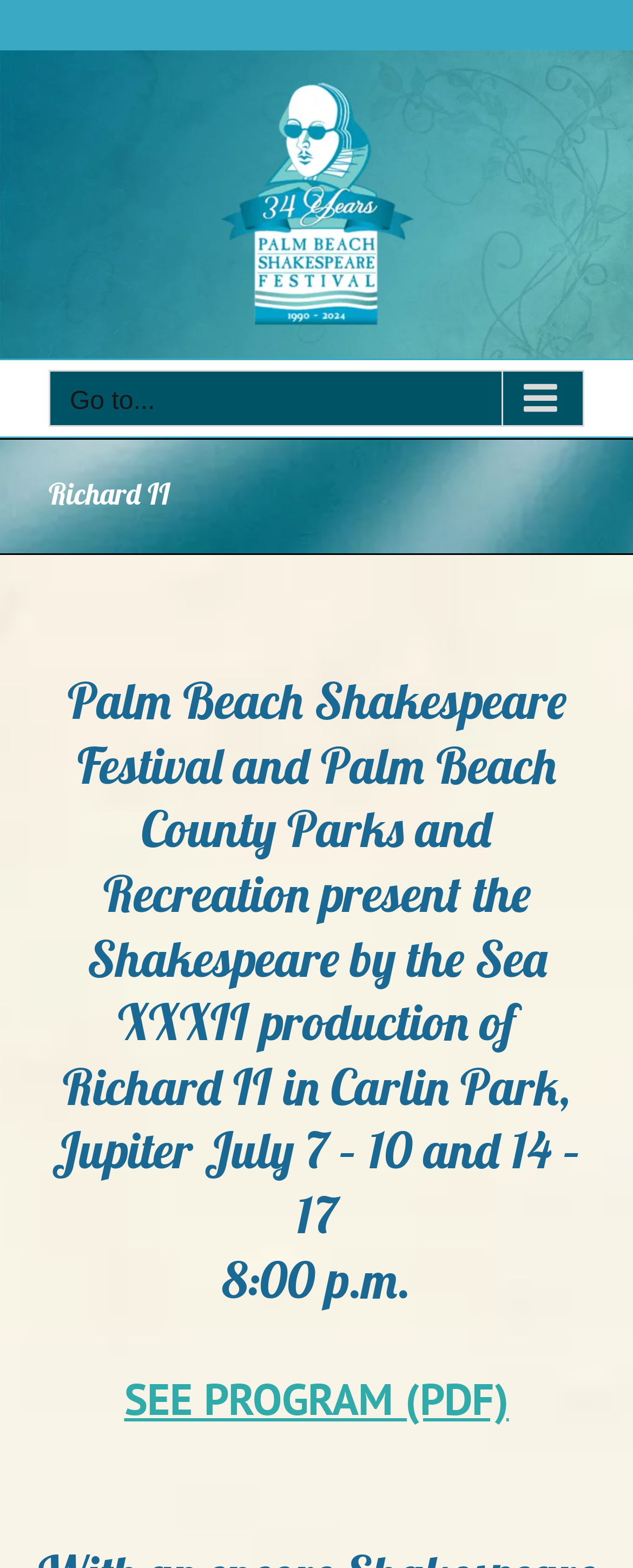Locate the bounding box of the UI element described in the following text: "T.R. Enterprises Inc. of Idaho.".

None